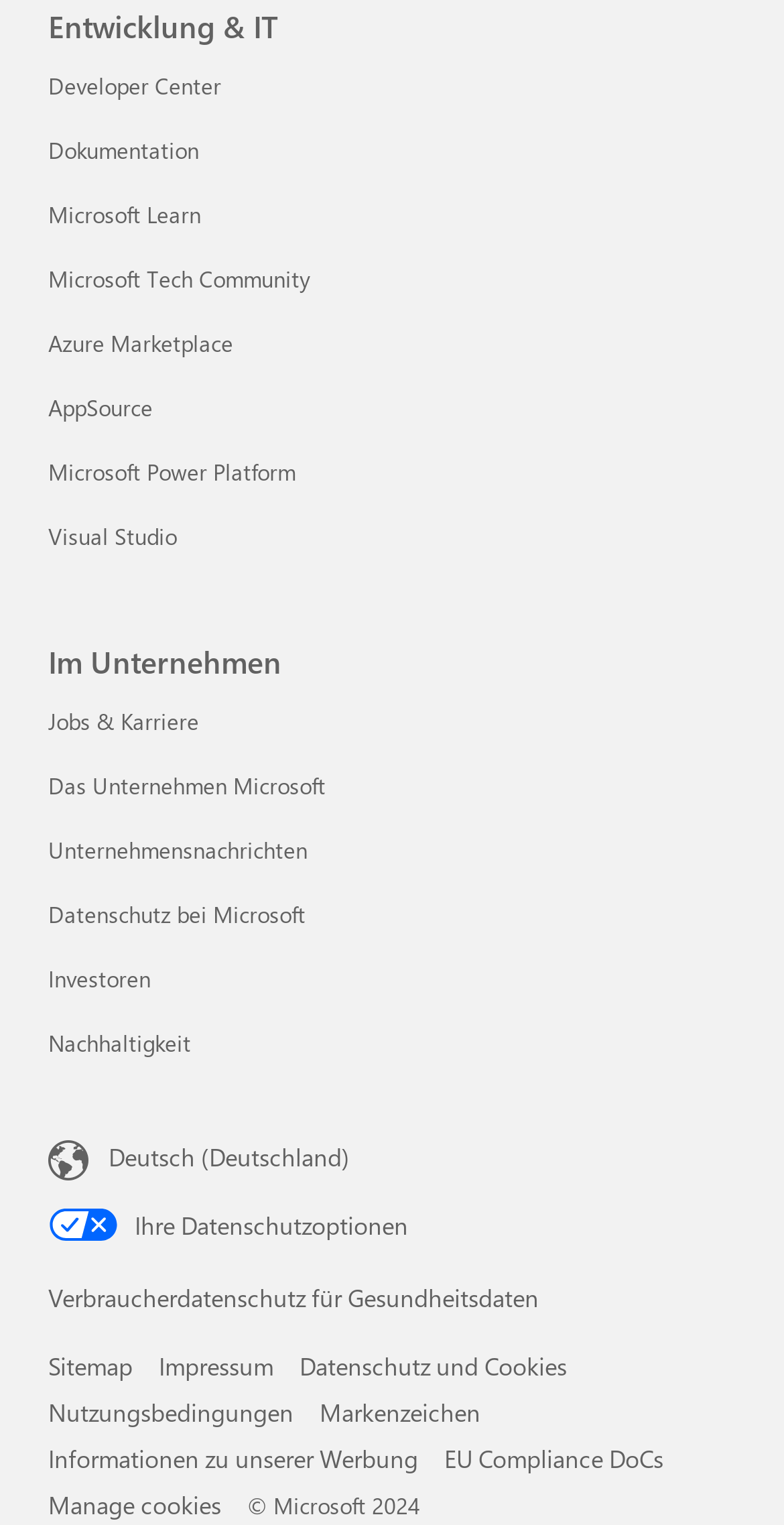What is the language currently set to?
Kindly answer the question with as much detail as you can.

The link 'Auswahl der Inhaltssprache. Derzeit auf Deutsch (Deutschland) festgelegt' indicates that the language is currently set to Deutsch (Deutschland), which is German for Germany.